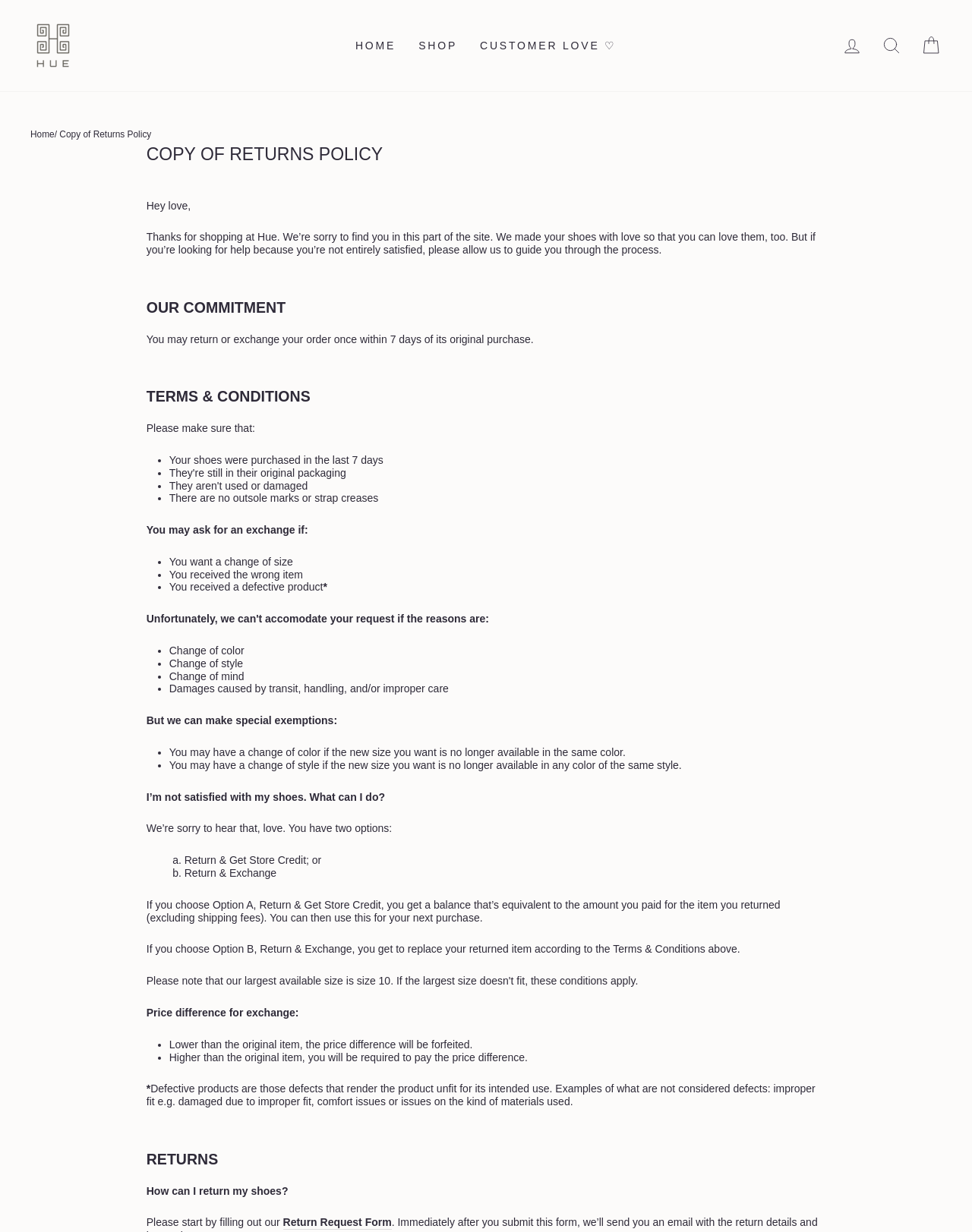What are the two options if I'm not satisfied with my shoes?
Using the image, answer in one word or phrase.

Return & Get Store Credit, Return & Exchange